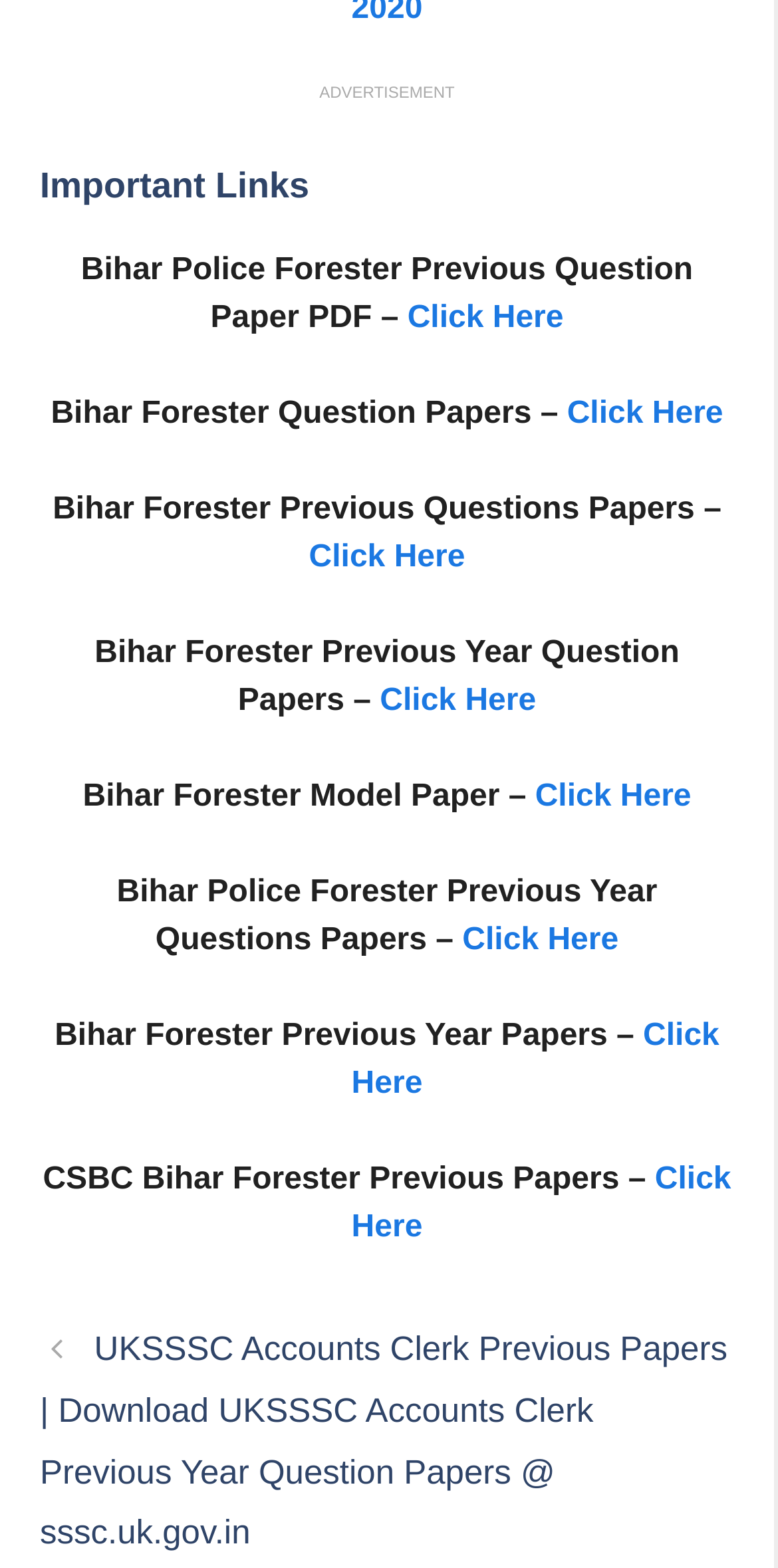What is the topic of the link at the bottom of the webpage?
Please look at the screenshot and answer in one word or a short phrase.

UKSSSC Accounts Clerk Previous Papers